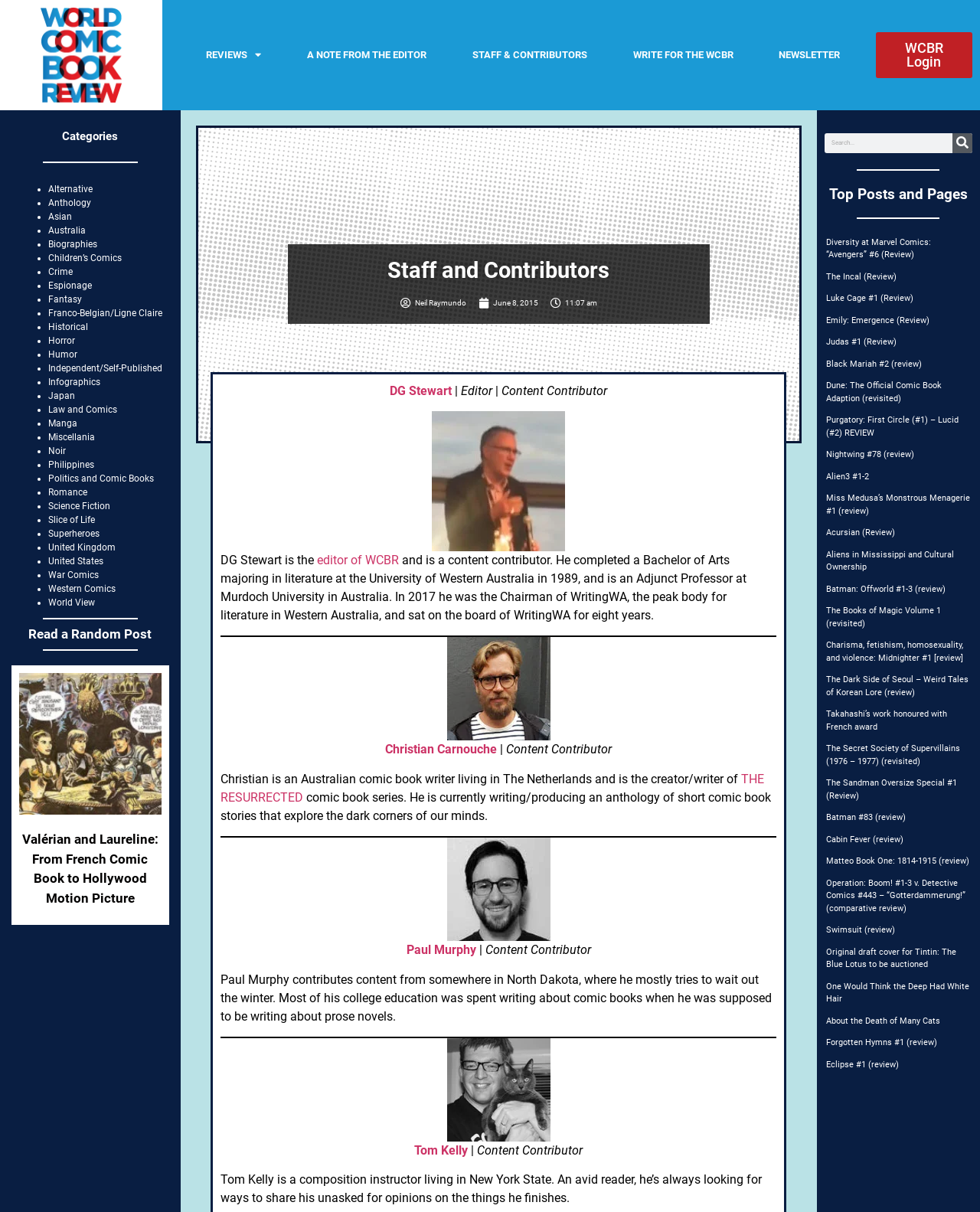Answer the question below in one word or phrase:
What is the category of the first link under 'Categories'?

Alternative